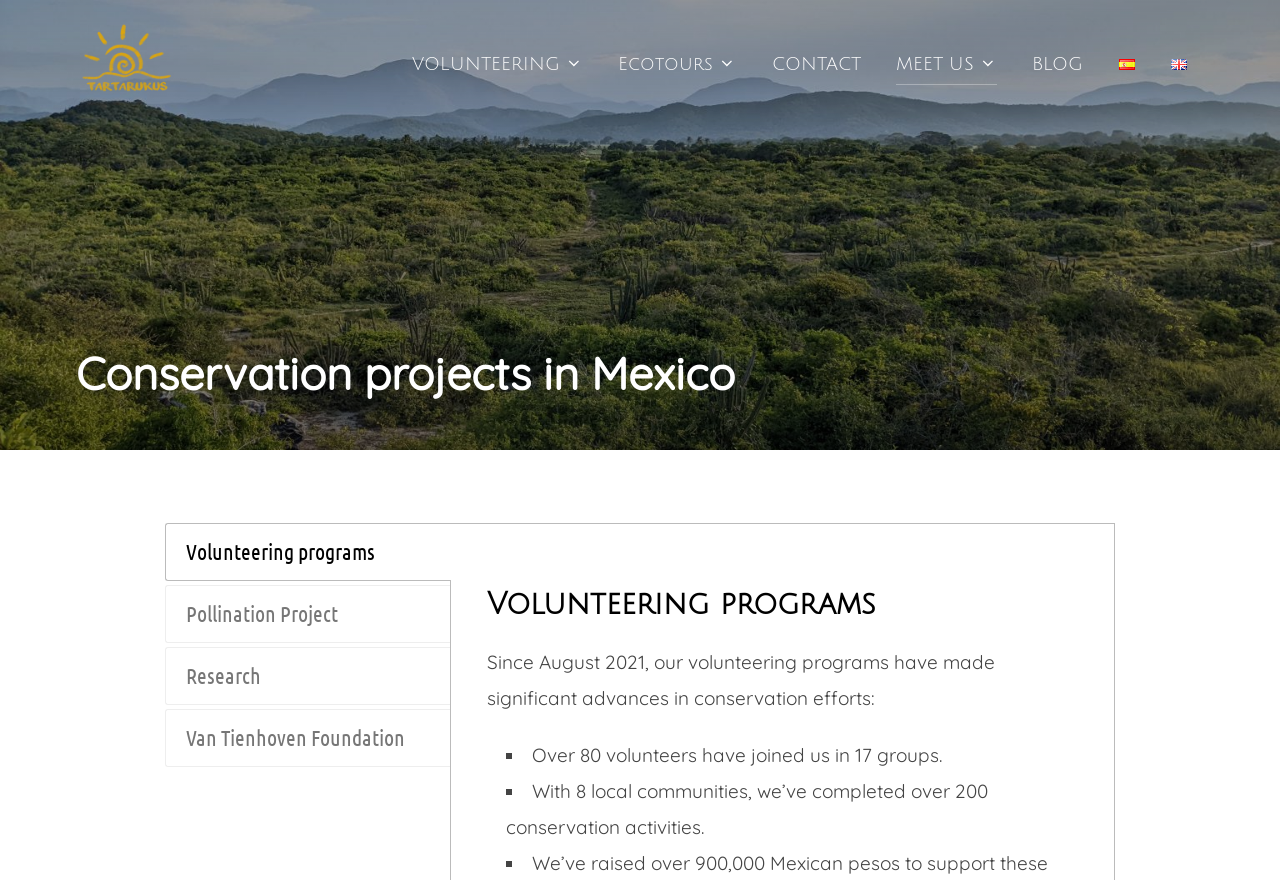What is the name of the organization?
Respond to the question with a single word or phrase according to the image.

TARTARUKUS